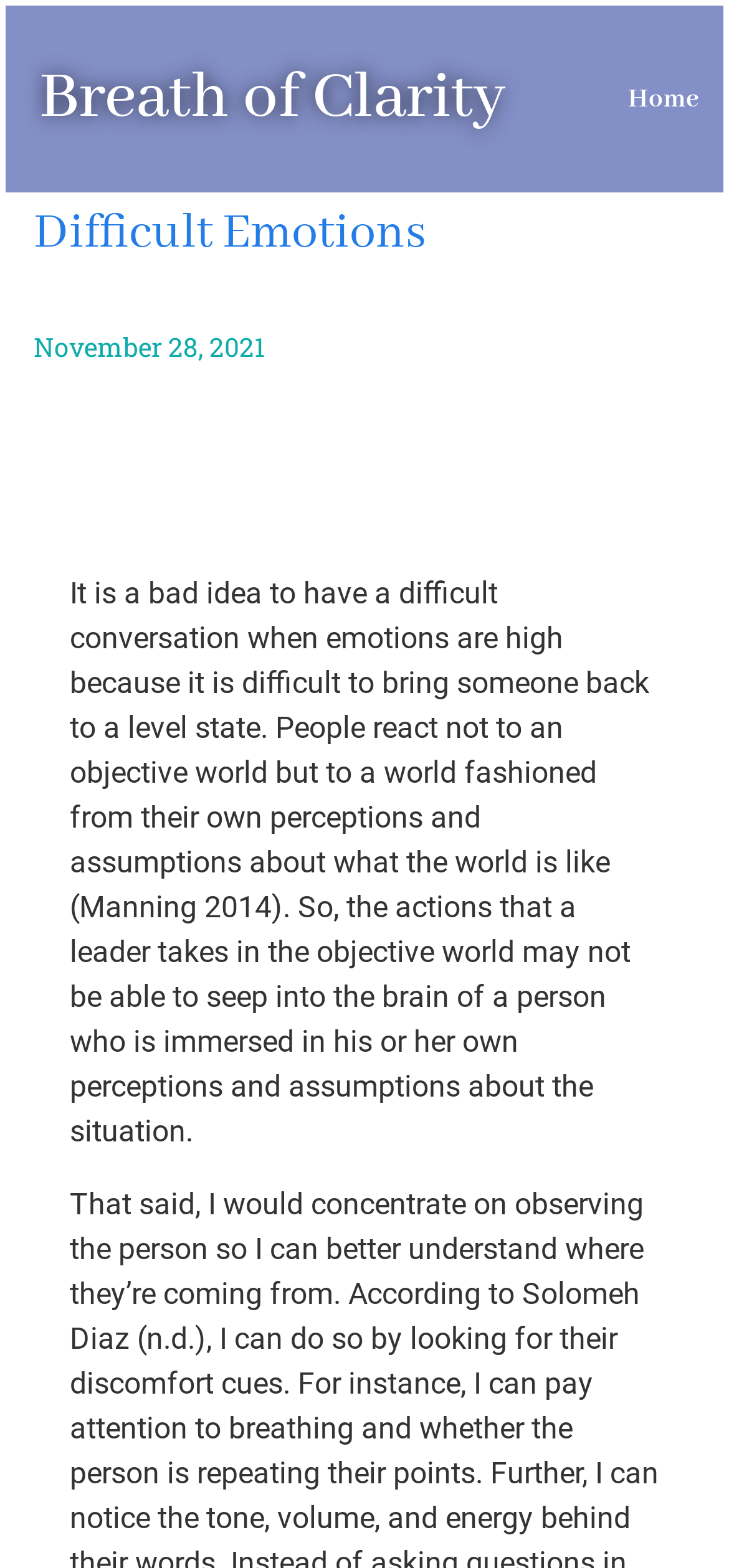Determine the heading of the webpage and extract its text content.

Breath of Clarity